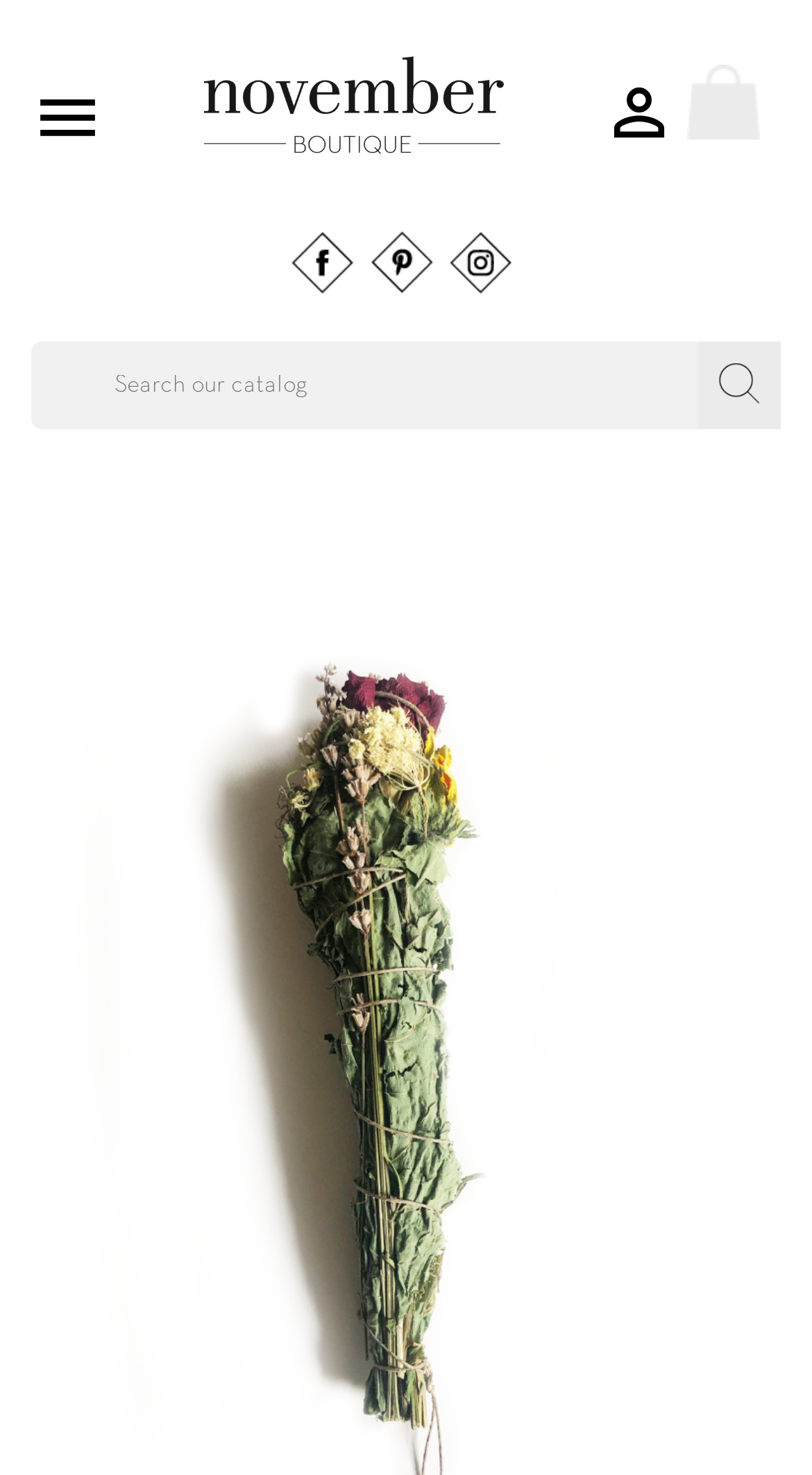How many navigation links are there in the header?
Please use the image to provide an in-depth answer to the question.

I counted the number of navigation links in the header section, which are november Boutique, an unspecified link represented by '', an unspecified link, and another unspecified link.